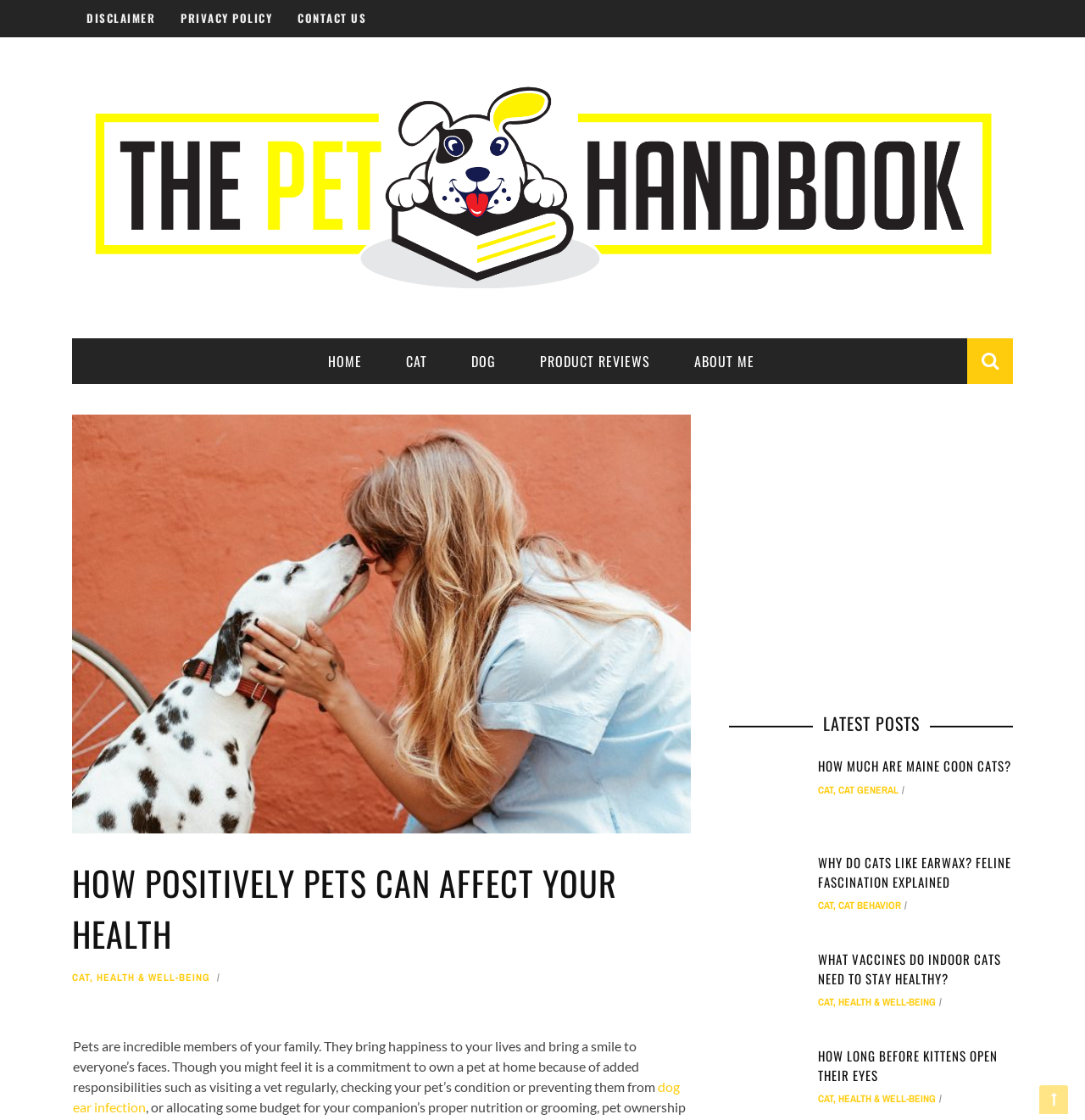What is the main topic of this webpage?
Using the details from the image, give an elaborate explanation to answer the question.

Based on the webpage's content, including the heading 'HOW POSITIVELY PETS CAN AFFECT YOUR HEALTH' and various links related to pet health, it can be inferred that the main topic of this webpage is about the health benefits of having pets.